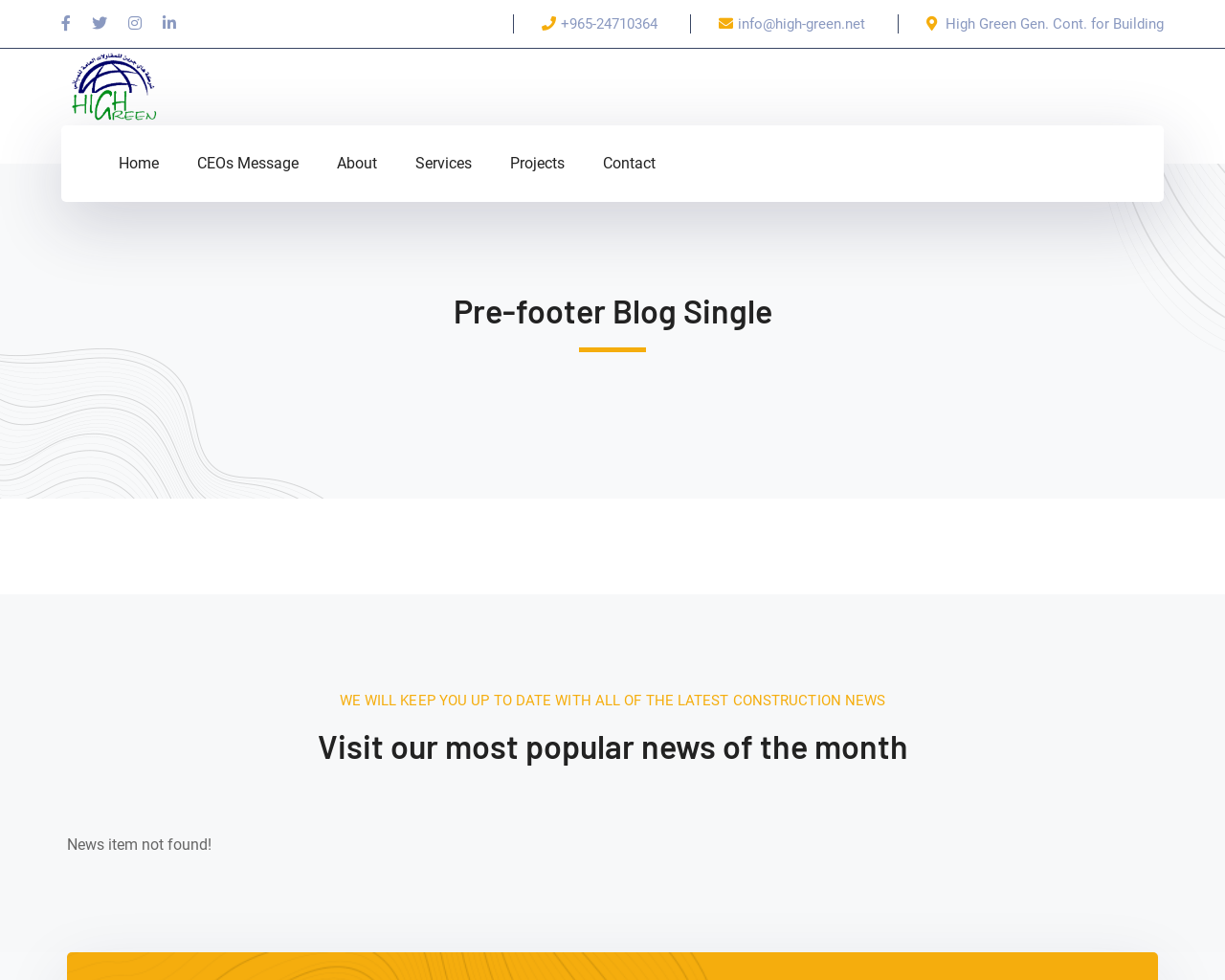What is the company's email address?
From the image, respond using a single word or phrase.

info@high-green.net